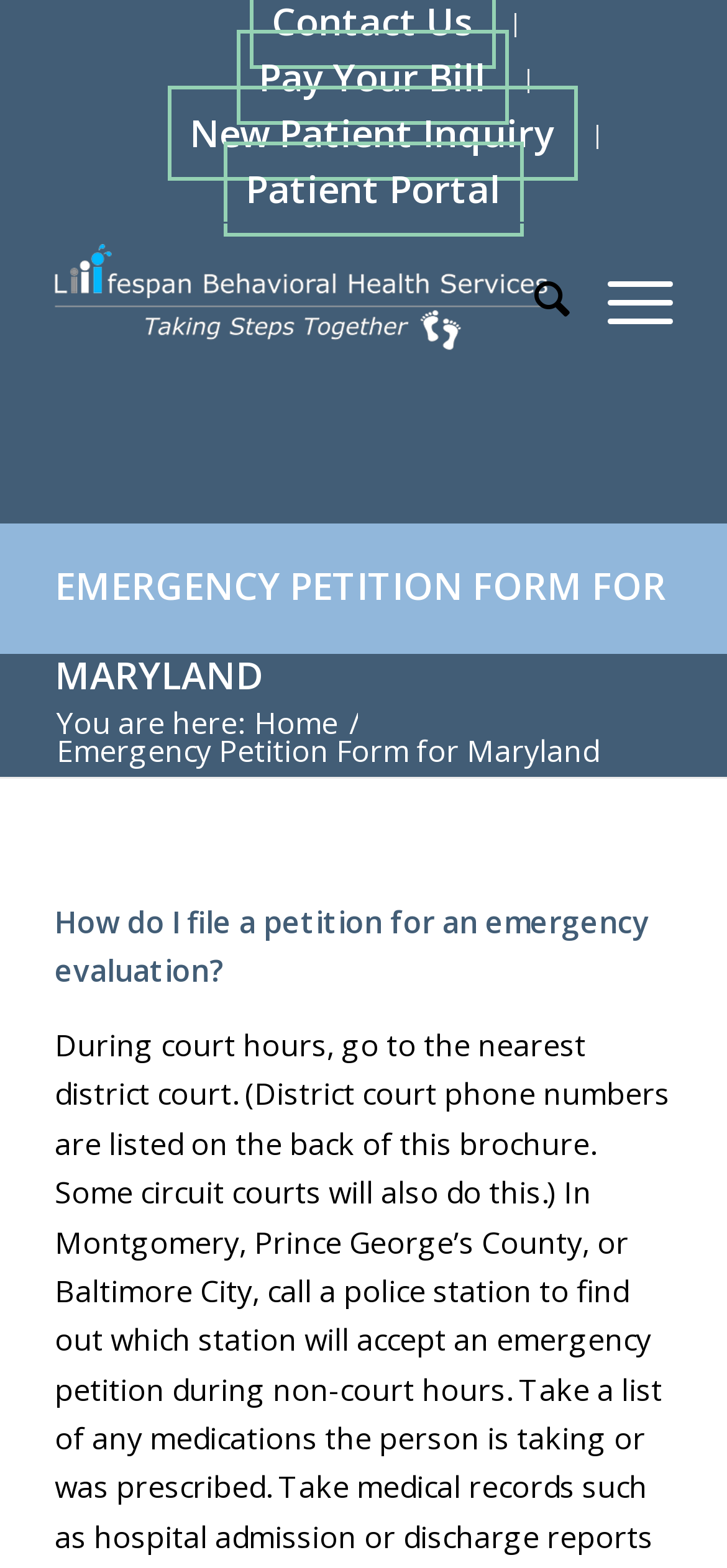Identify the bounding box coordinates for the region of the element that should be clicked to carry out the instruction: "Click LSBH Therapy logo". The bounding box coordinates should be four float numbers between 0 and 1, i.e., [left, top, right, bottom].

[0.075, 0.155, 0.755, 0.225]